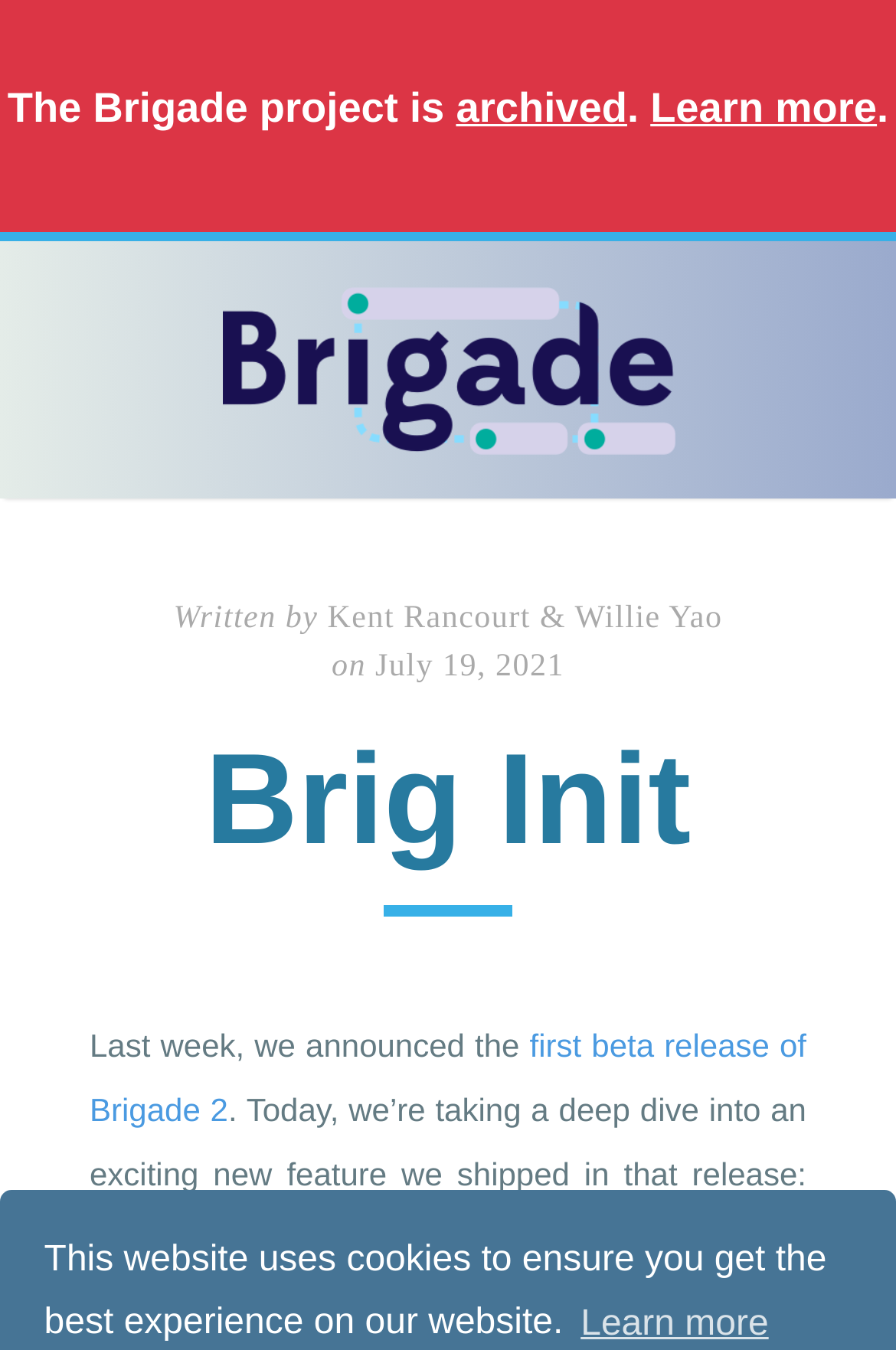Bounding box coordinates should be in the format (top-left x, top-left y, bottom-right x, bottom-right y) and all values should be floating point numbers between 0 and 1. Determine the bounding box coordinate for the UI element described as: archived

[0.509, 0.063, 0.7, 0.097]